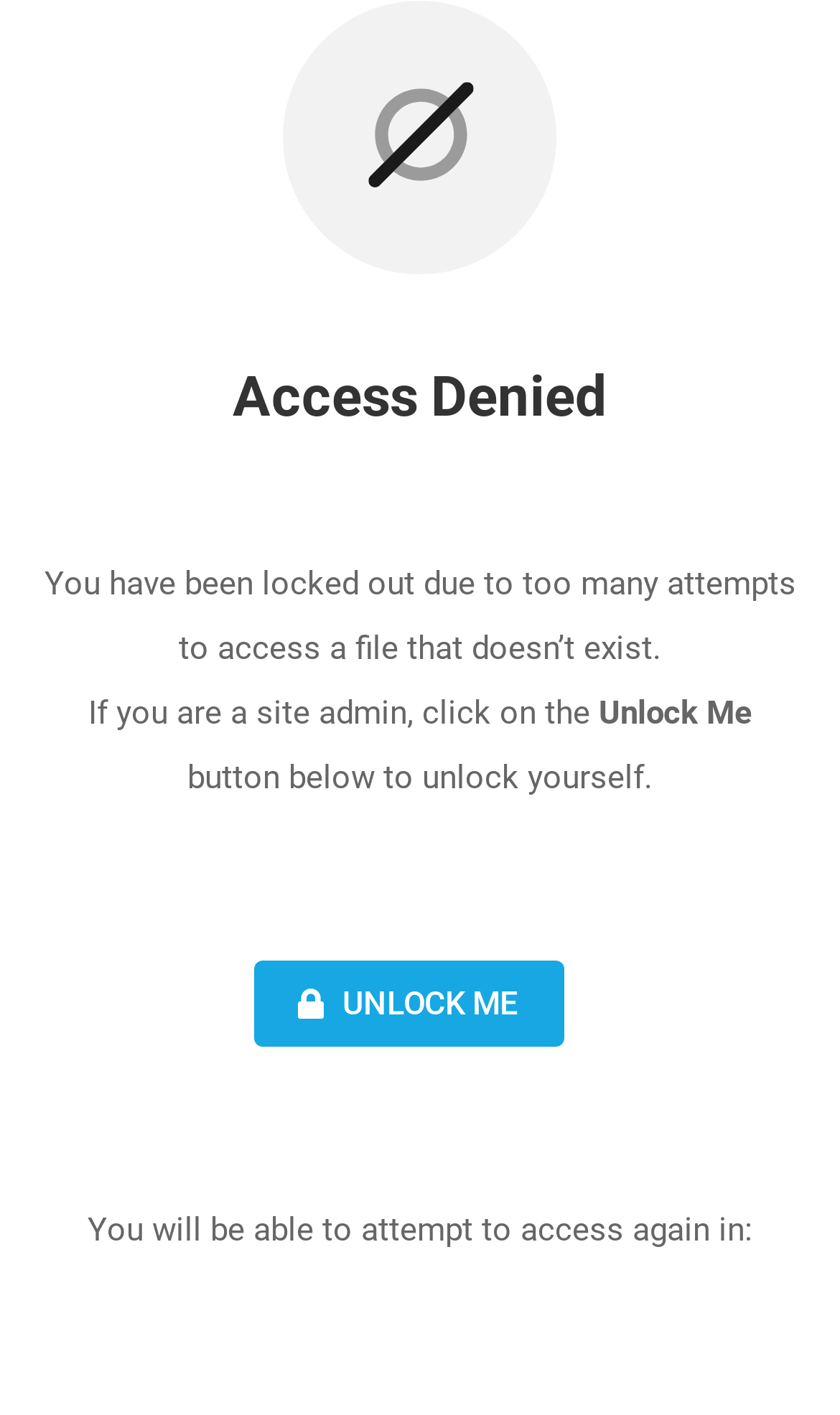Use a single word or phrase to answer the following:
What is the button text to unlock?

UNLOCK ME